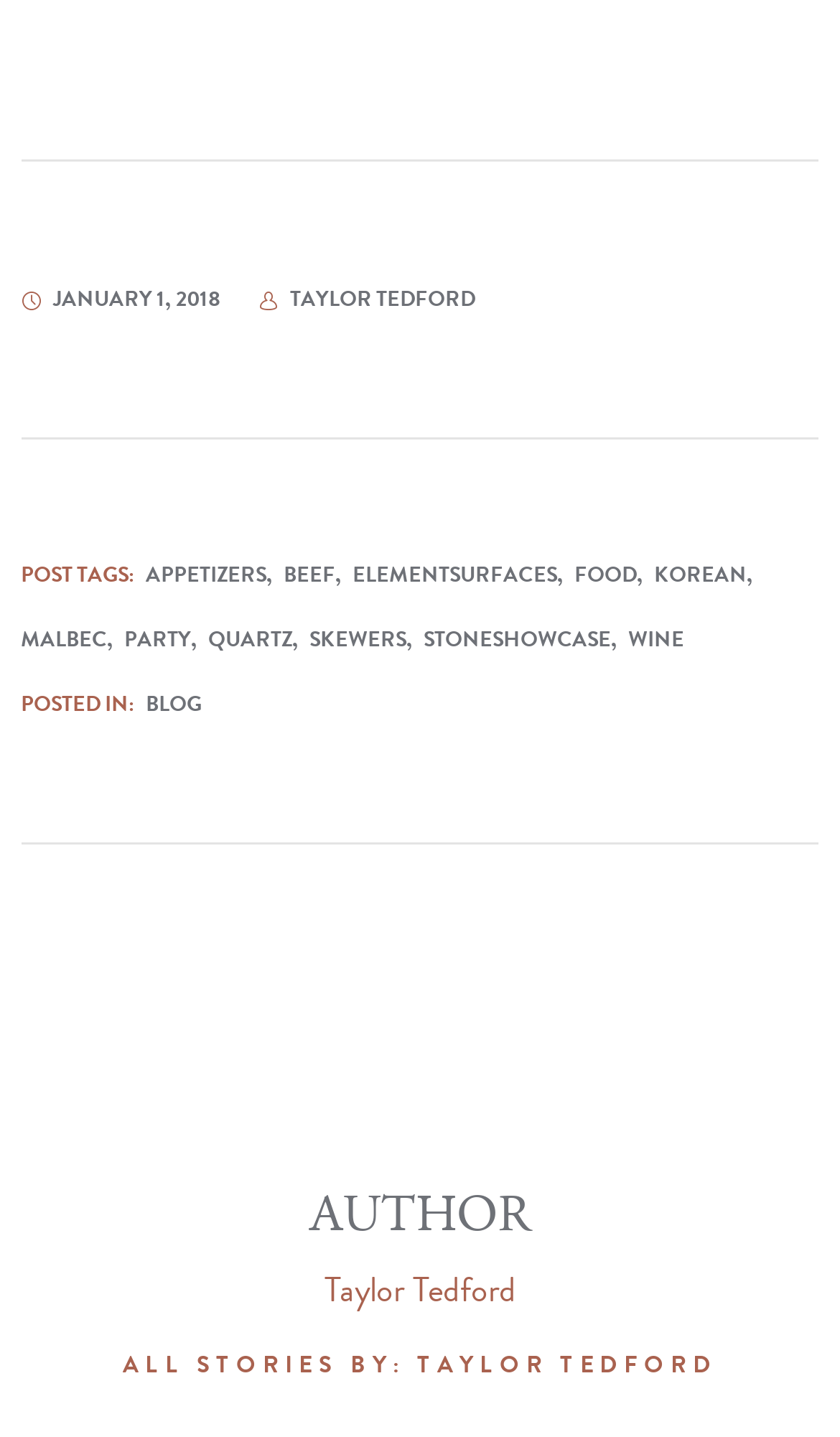How many post tags are there?
Identify the answer in the screenshot and reply with a single word or phrase.

9